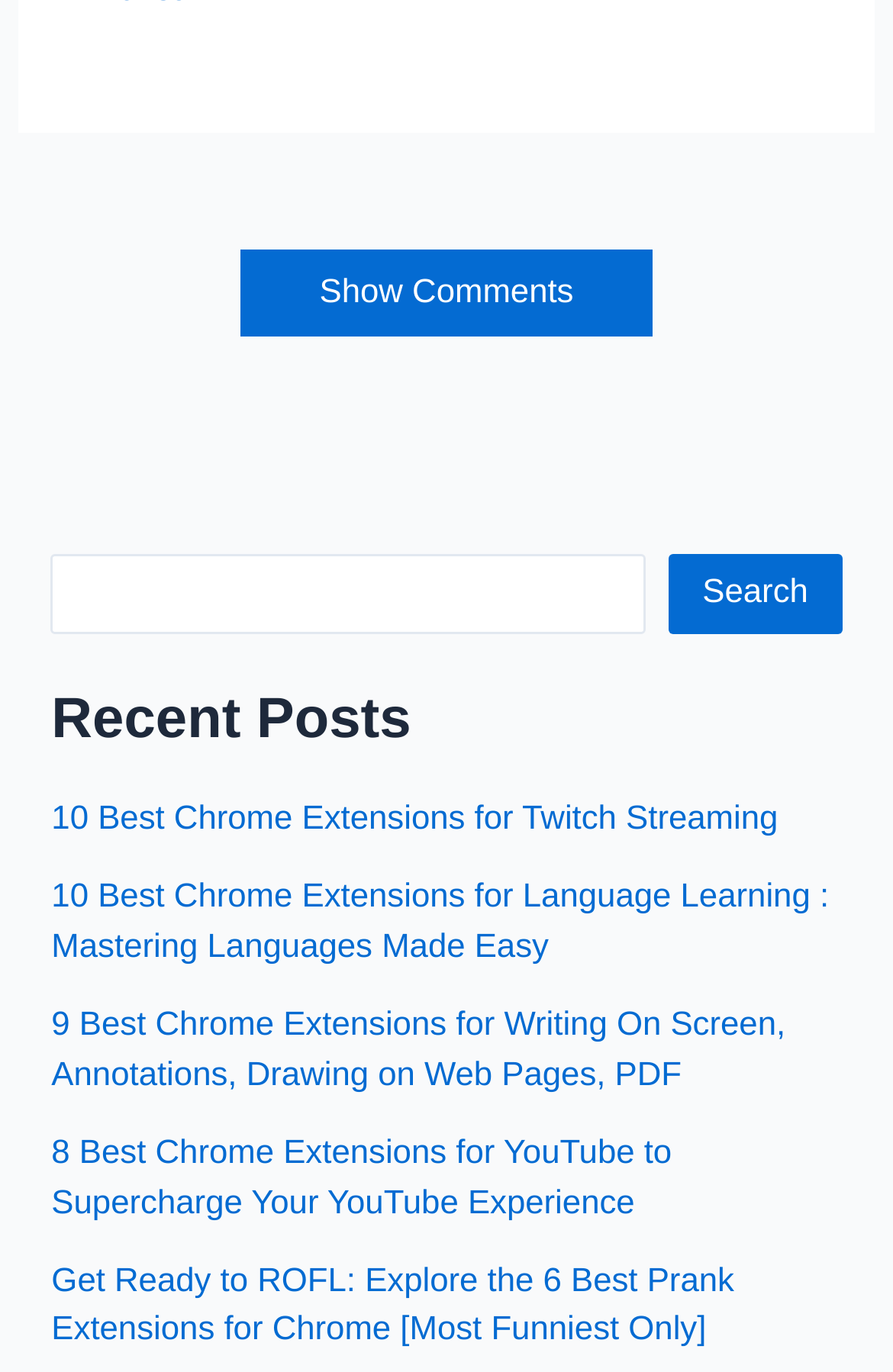Respond to the question with just a single word or phrase: 
What is the first link under Recent Posts?

10 Best Chrome Extensions for Twitch Streaming